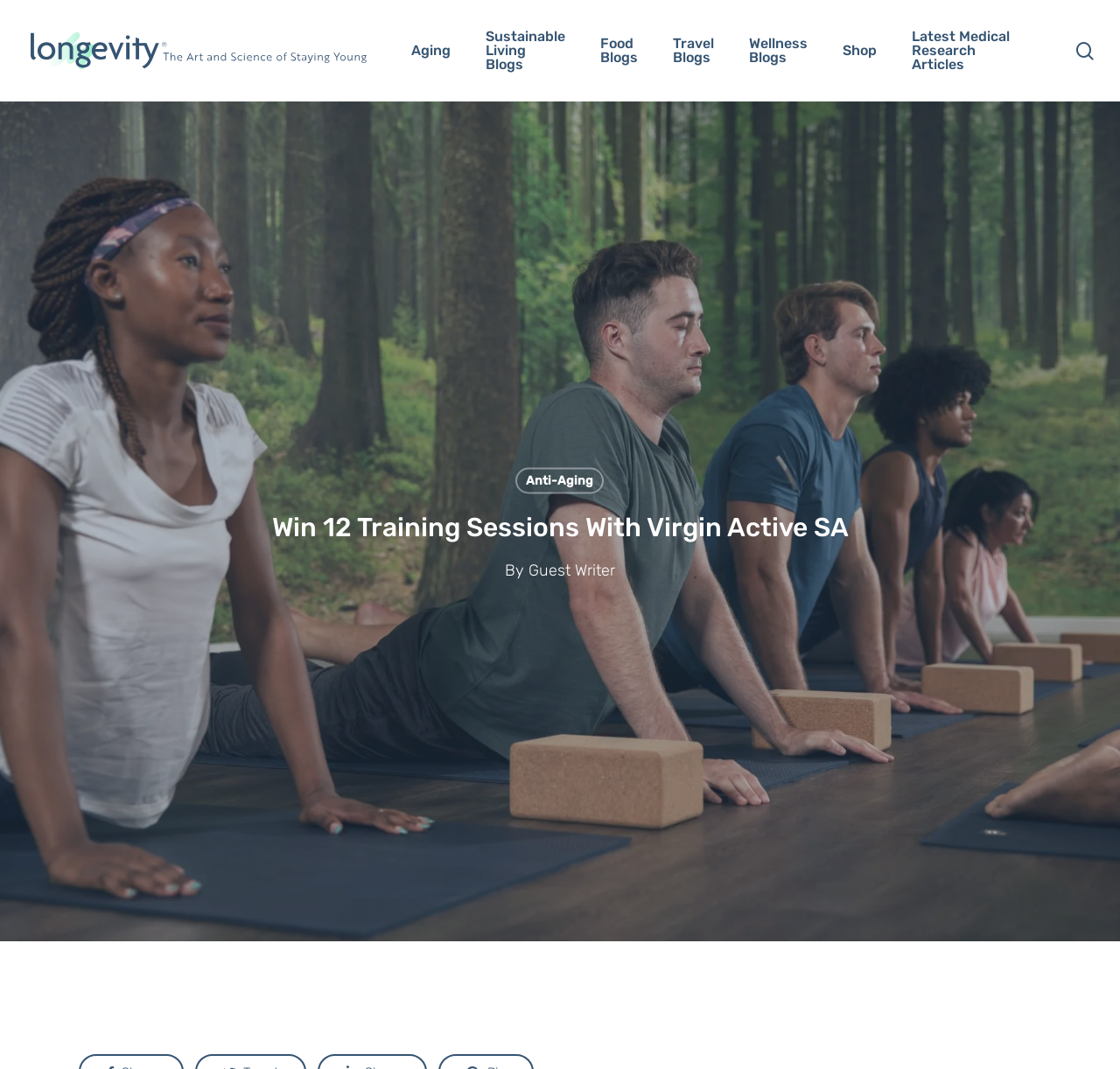What is the name of the website?
Based on the screenshot, give a detailed explanation to answer the question.

The name of the website can be determined by looking at the top-left corner of the webpage, where the logo 'Longevity LIVE' is located.